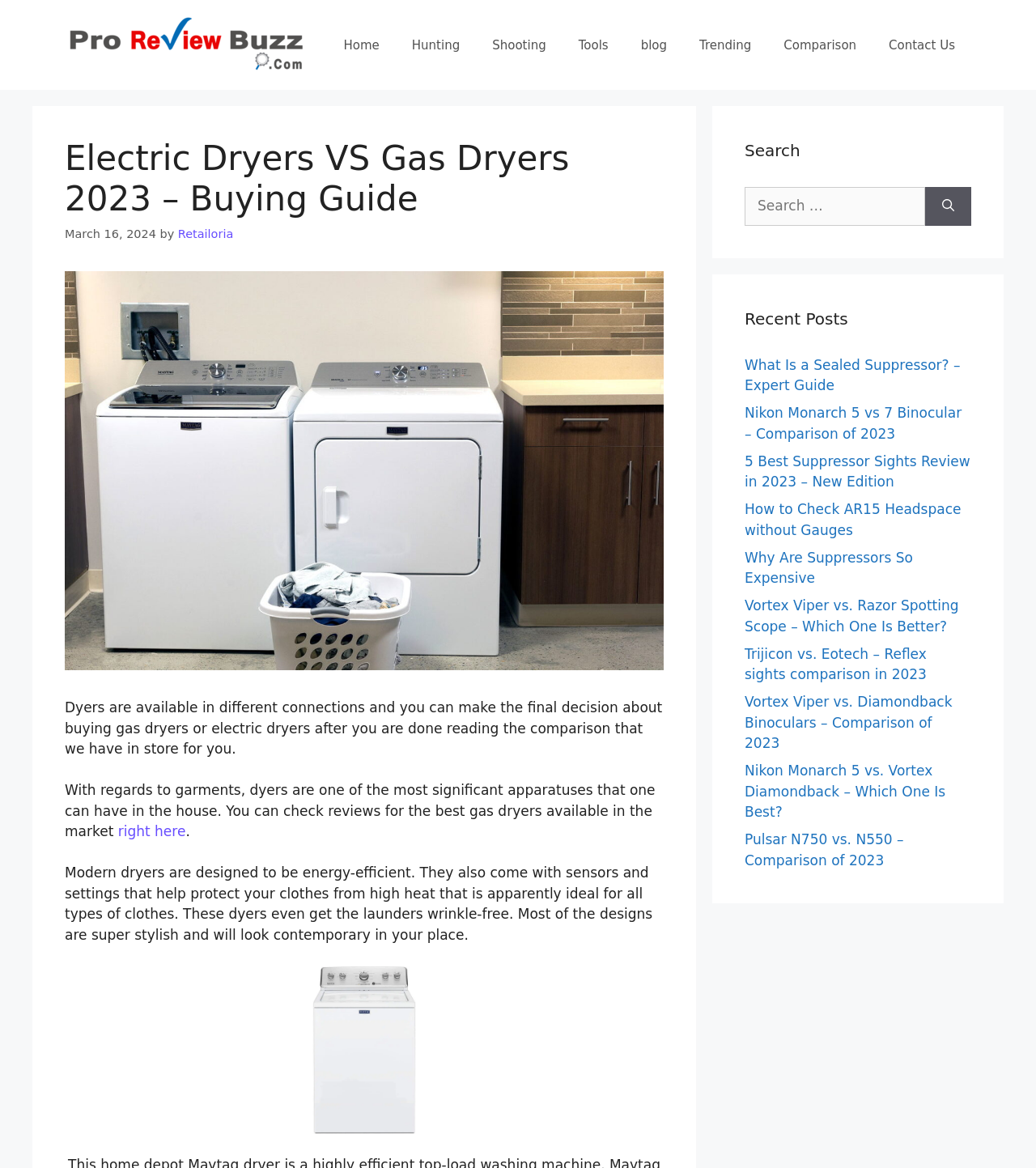What is the purpose of sensors in modern dryers?
Answer with a single word or phrase by referring to the visual content.

Protect clothes from high heat